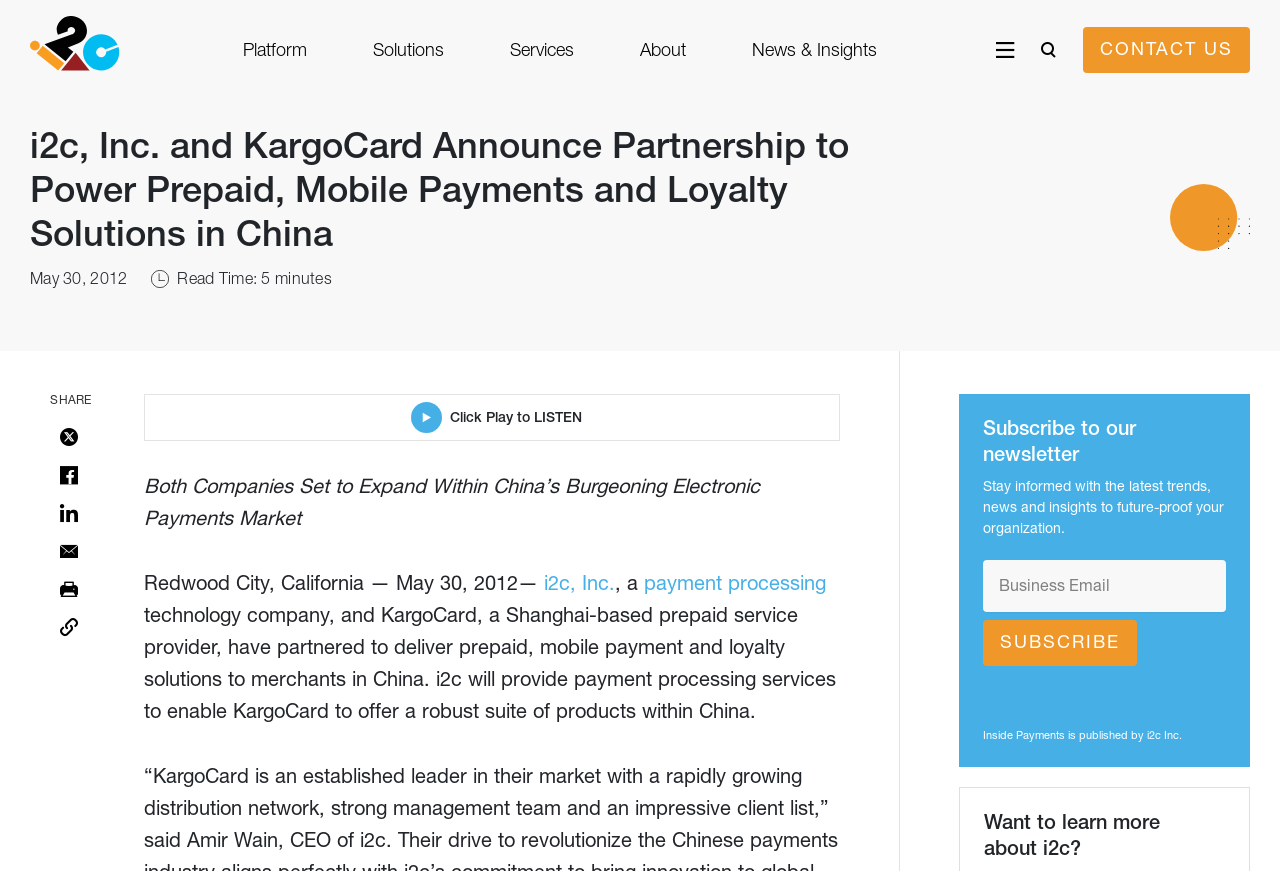How many social media links are available?
From the image, respond with a single word or phrase.

4